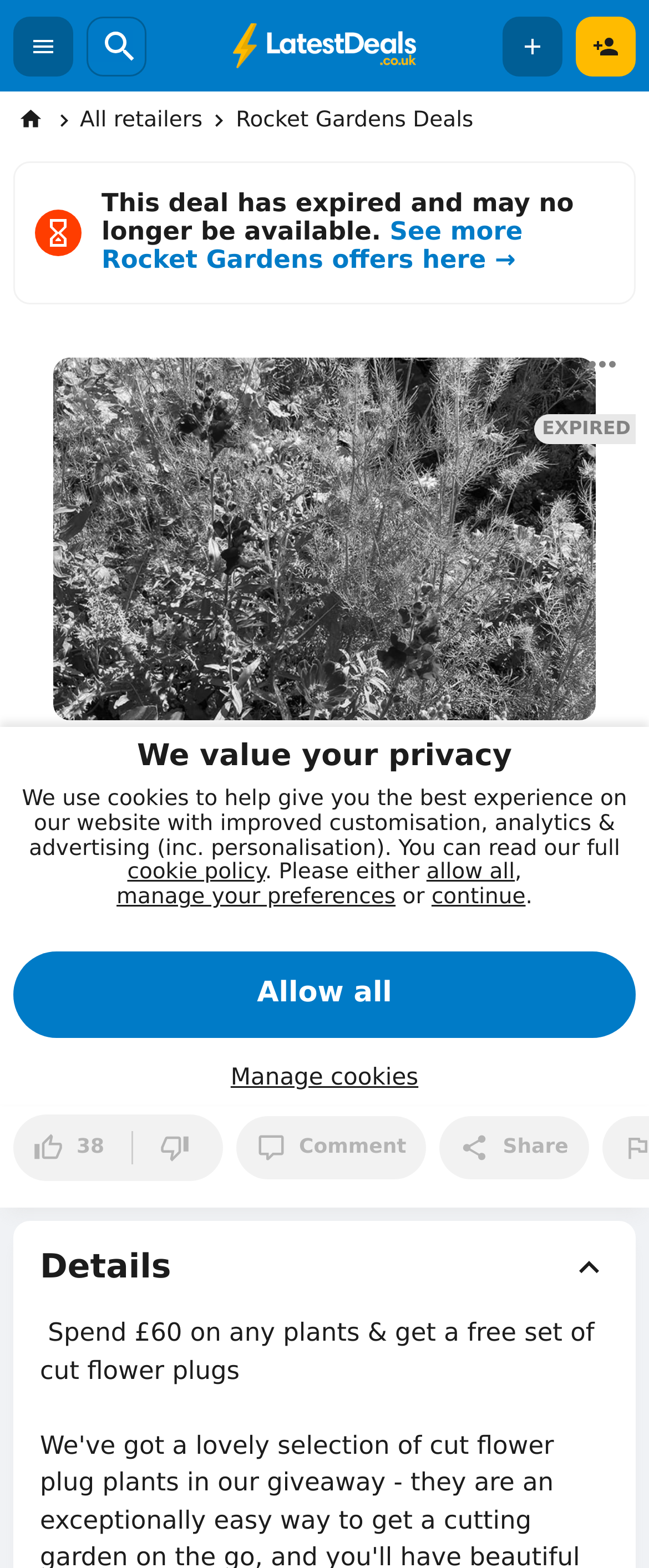Determine the bounding box of the UI element mentioned here: "parent_node: EXPIRED". The coordinates must be in the format [left, top, right, bottom] with values ranging from 0 to 1.

[0.021, 0.211, 0.979, 0.476]